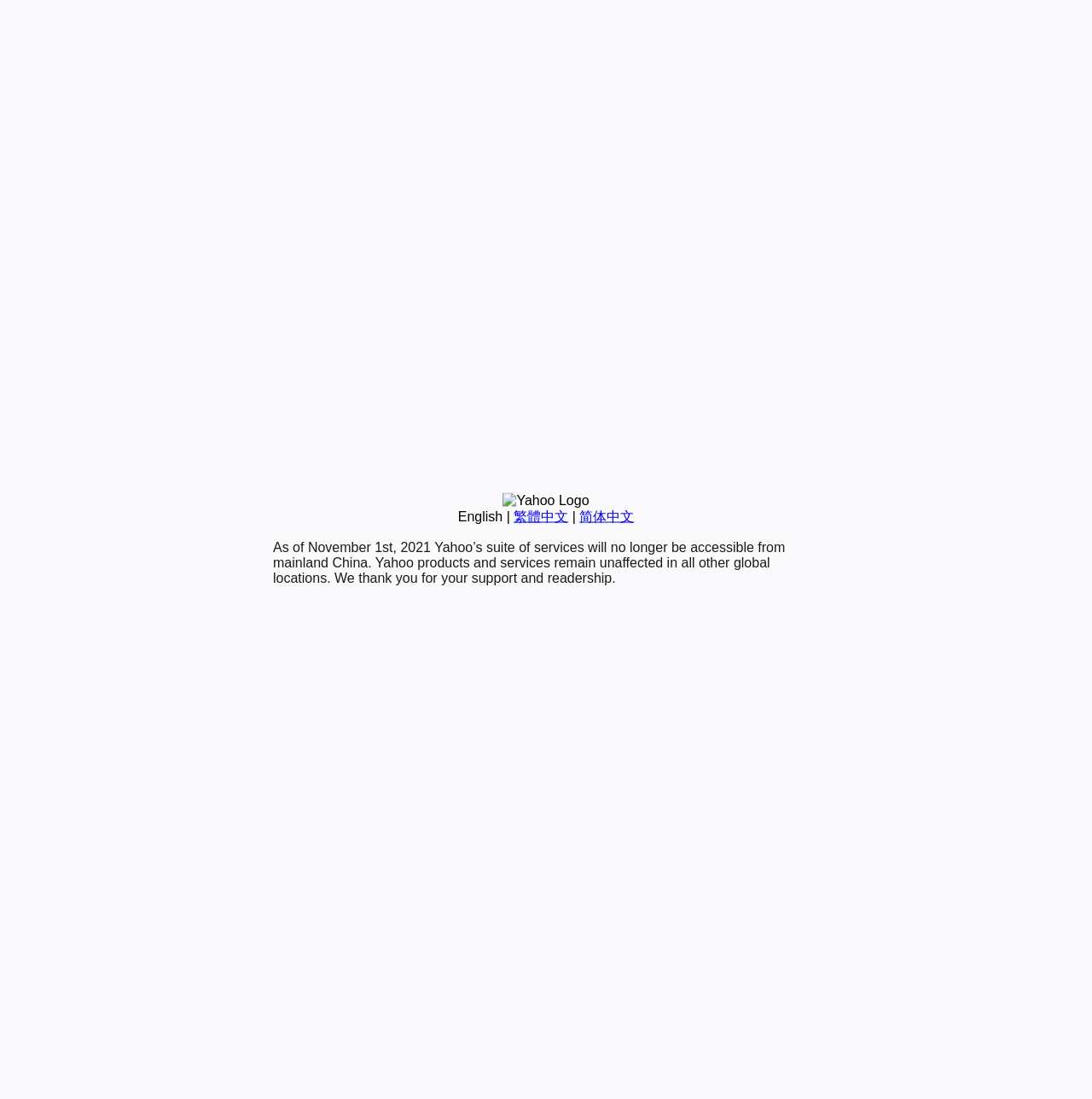Please determine the bounding box coordinates for the UI element described here. Use the format (top-left x, top-left y, bottom-right x, bottom-right y) with values bounded between 0 and 1: 简体中文

[0.531, 0.463, 0.581, 0.476]